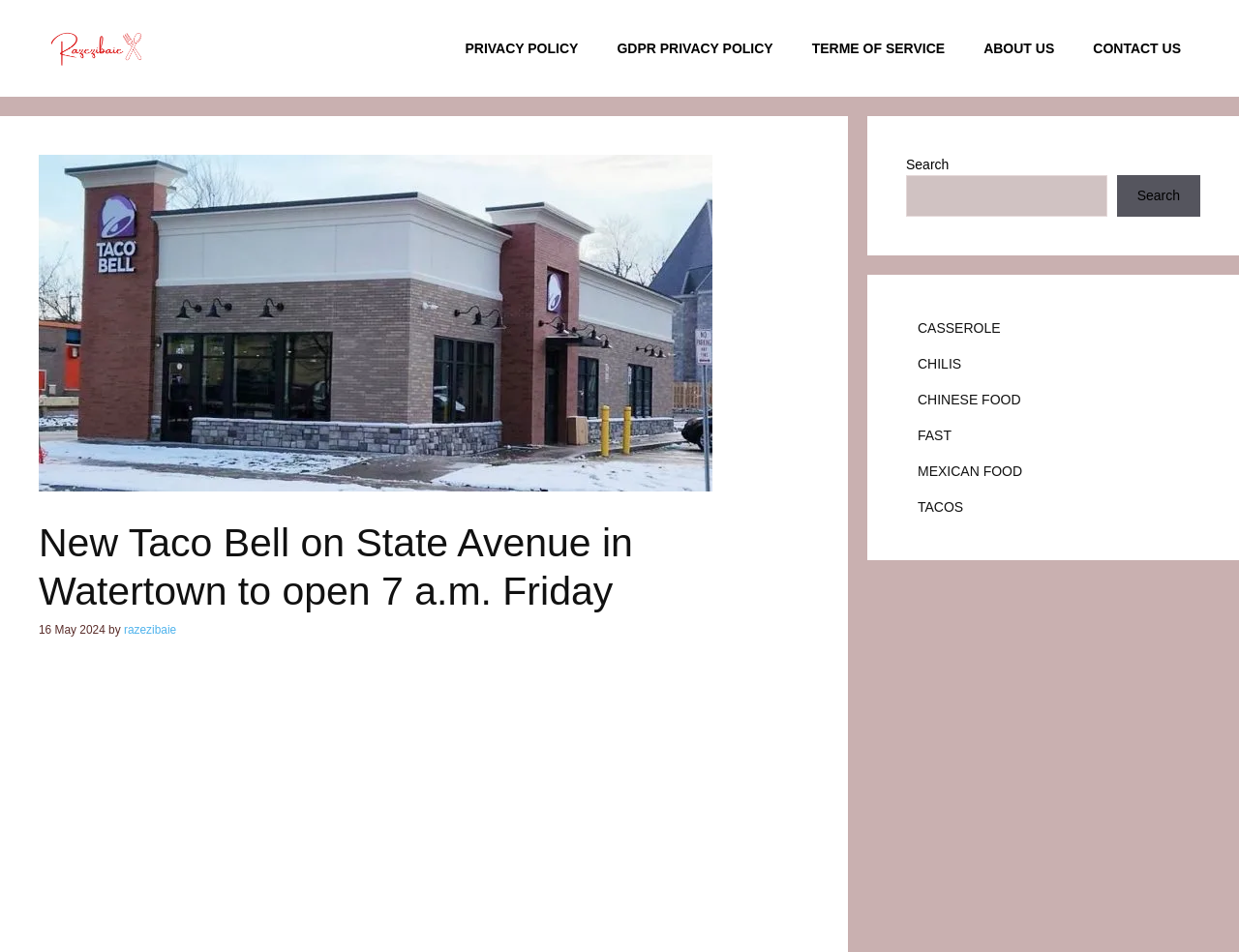Please pinpoint the bounding box coordinates for the region I should click to adhere to this instruction: "Search for something".

[0.731, 0.184, 0.893, 0.228]